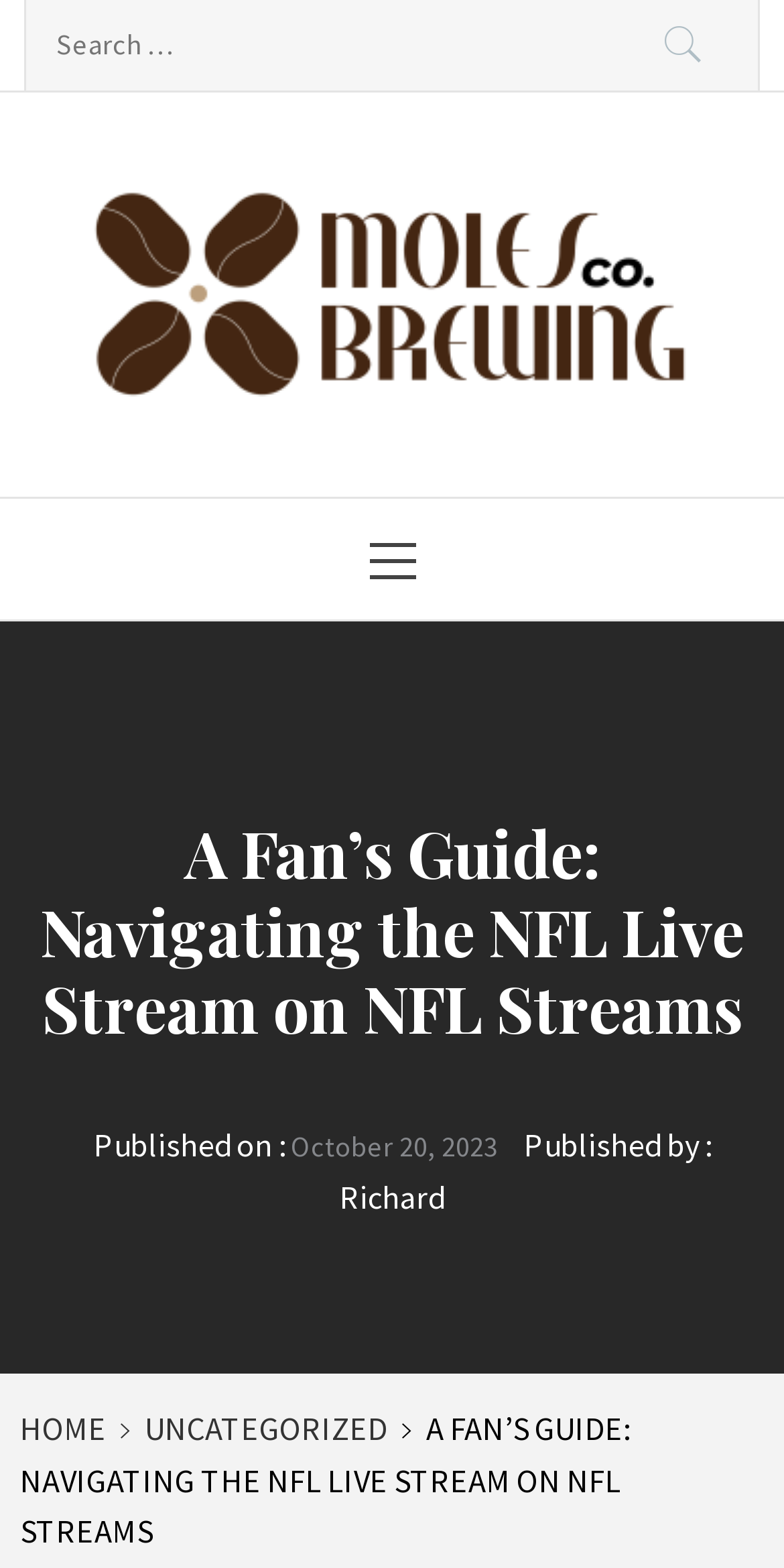Given the element description: "Moles Brewing Co", predict the bounding box coordinates of this UI element. The coordinates must be four float numbers between 0 and 1, given as [left, top, right, bottom].

[0.051, 0.099, 0.844, 0.164]